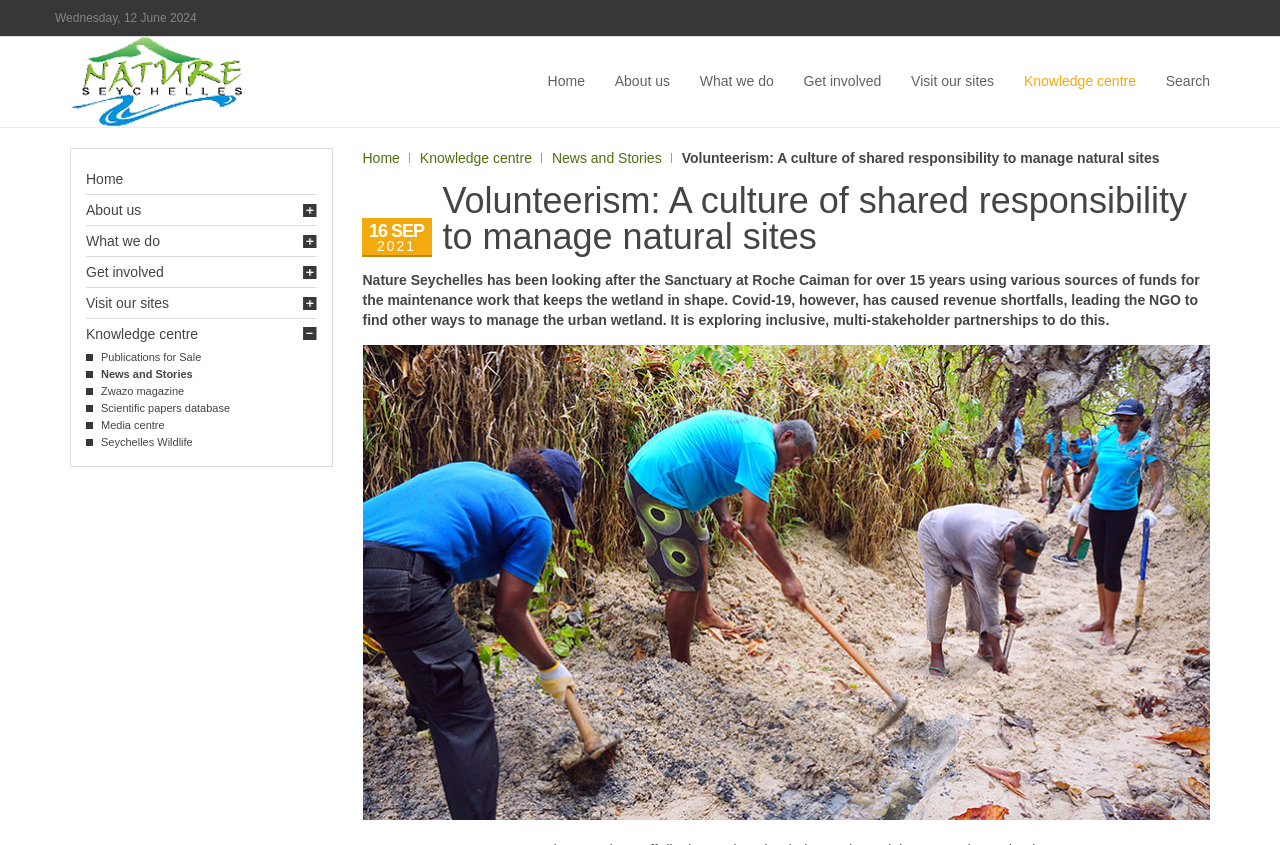Specify the bounding box coordinates for the region that must be clicked to perform the given instruction: "Visit the 'Knowledge centre'".

[0.792, 0.044, 0.895, 0.149]